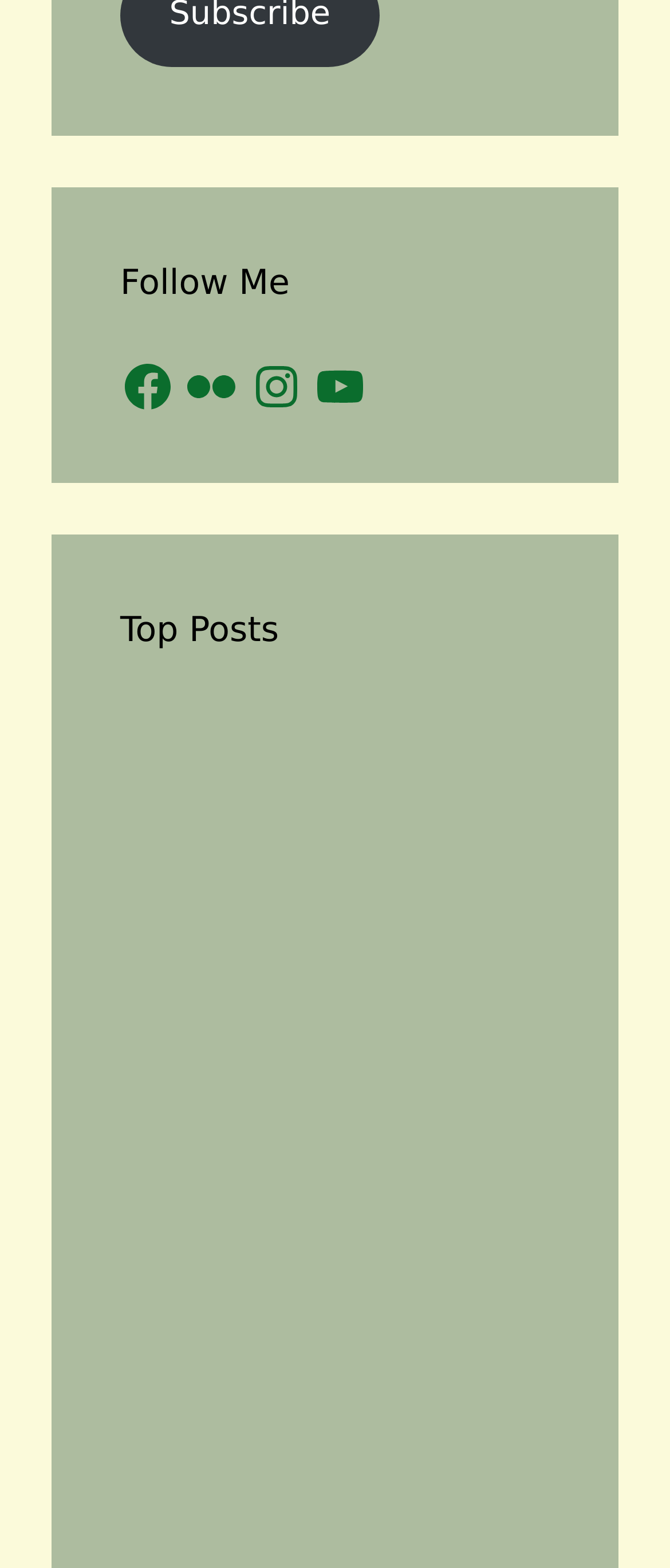Pinpoint the bounding box coordinates of the clickable area needed to execute the instruction: "Watch YouTube videos". The coordinates should be specified as four float numbers between 0 and 1, i.e., [left, top, right, bottom].

[0.467, 0.229, 0.549, 0.264]